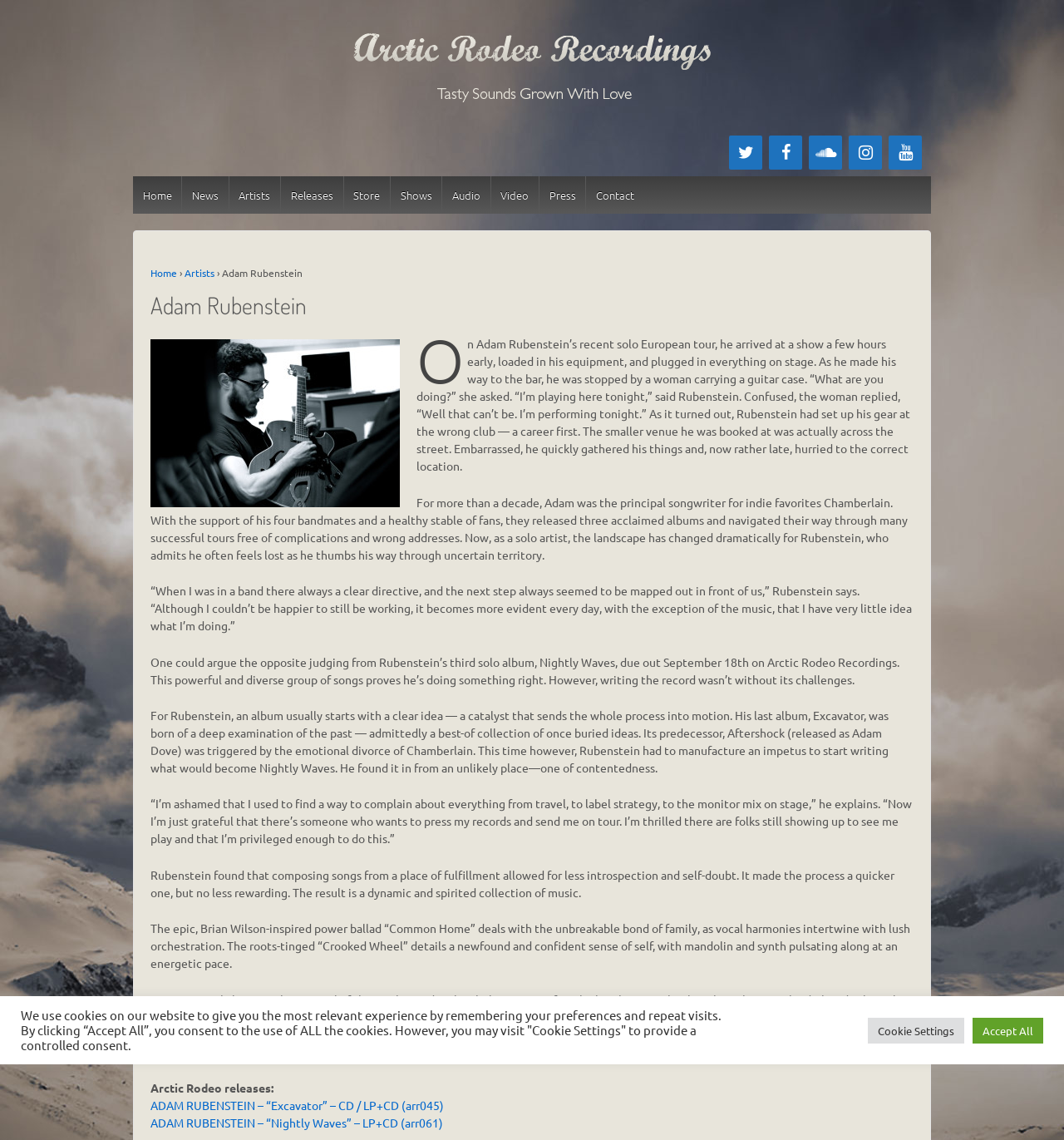Determine the bounding box coordinates of the clickable element necessary to fulfill the instruction: "Click on Twitter link". Provide the coordinates as four float numbers within the 0 to 1 range, i.e., [left, top, right, bottom].

[0.685, 0.119, 0.716, 0.149]